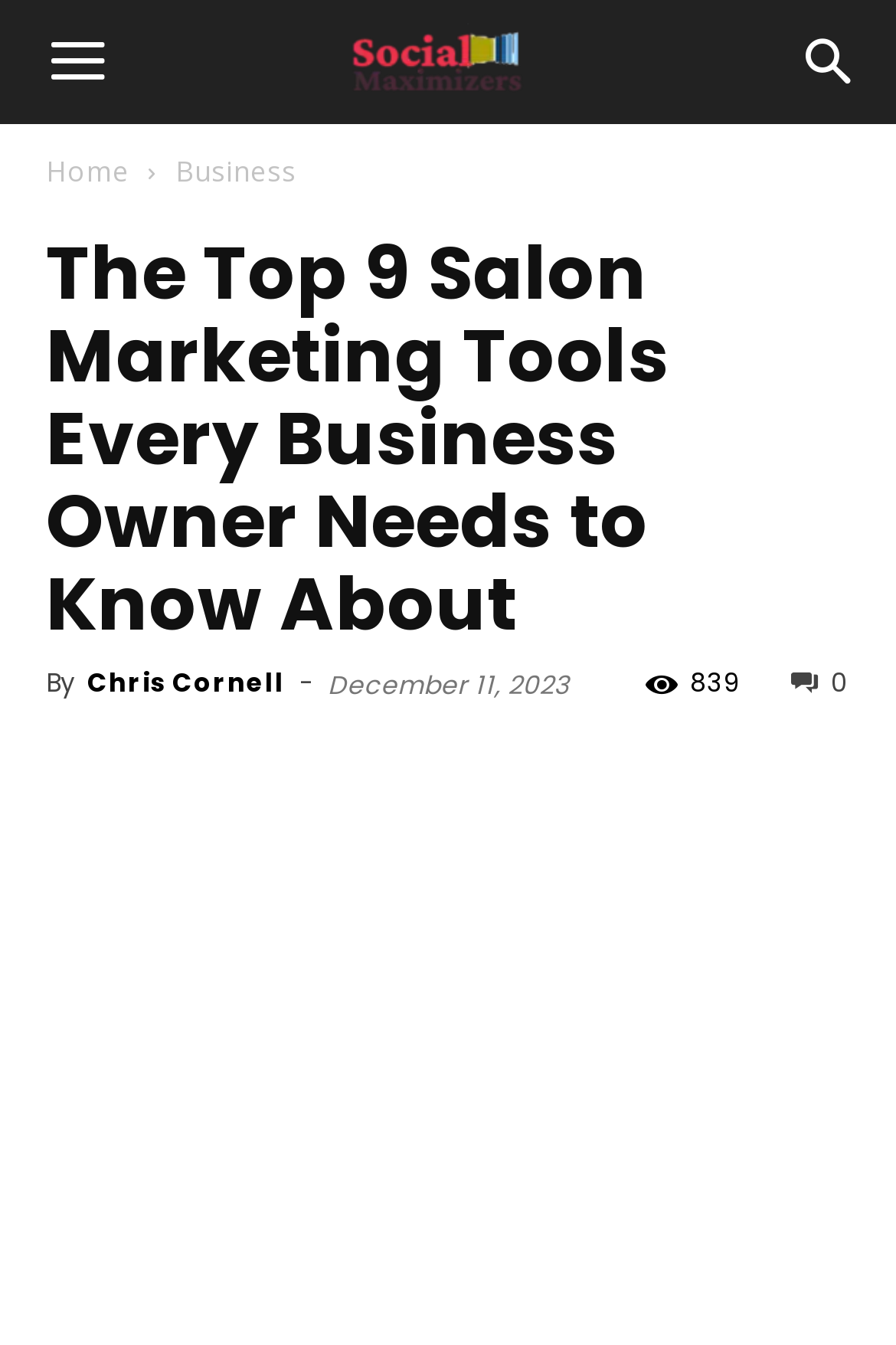What is the category of the article?
Examine the image and give a concise answer in one word or a short phrase.

Business